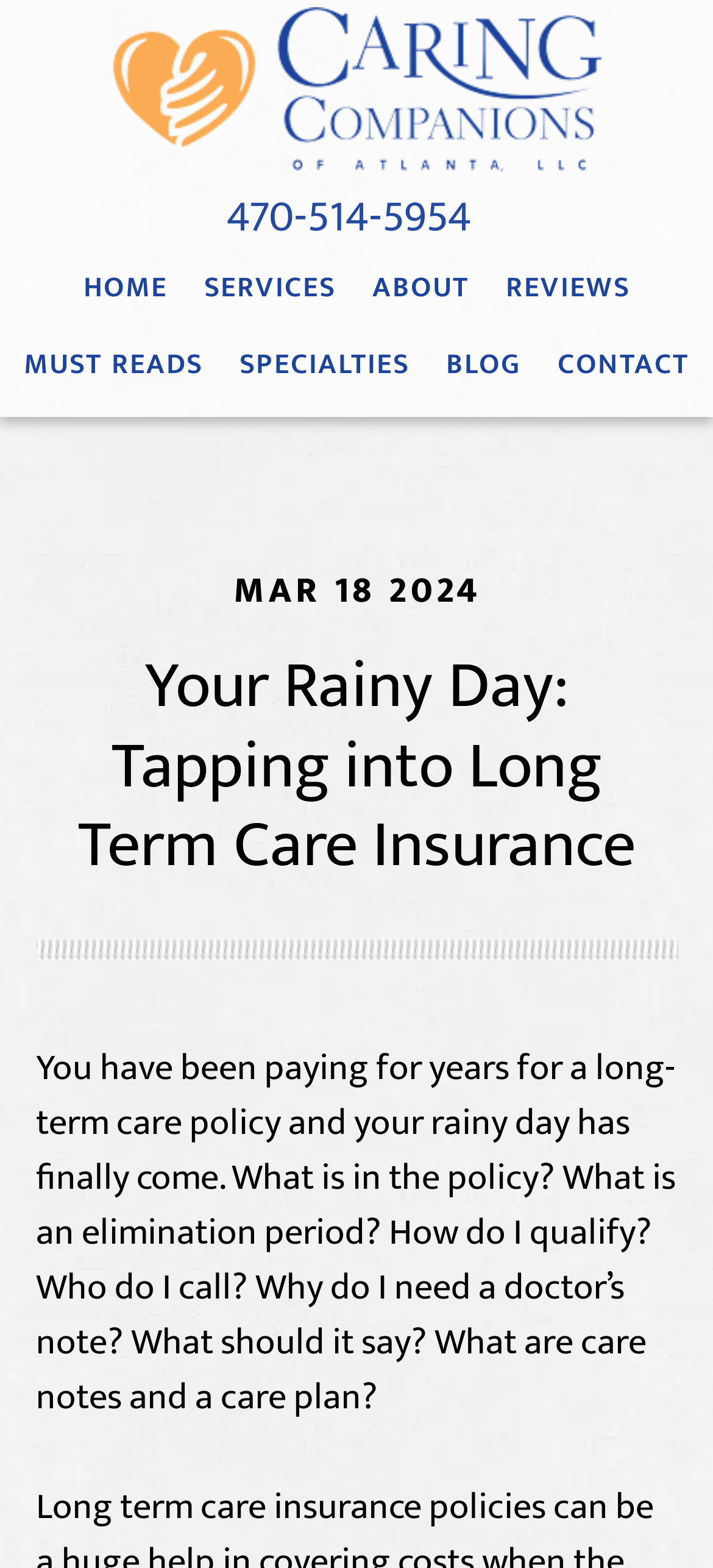Please respond in a single word or phrase: 
What is the phone number on the webpage?

470-514-5954